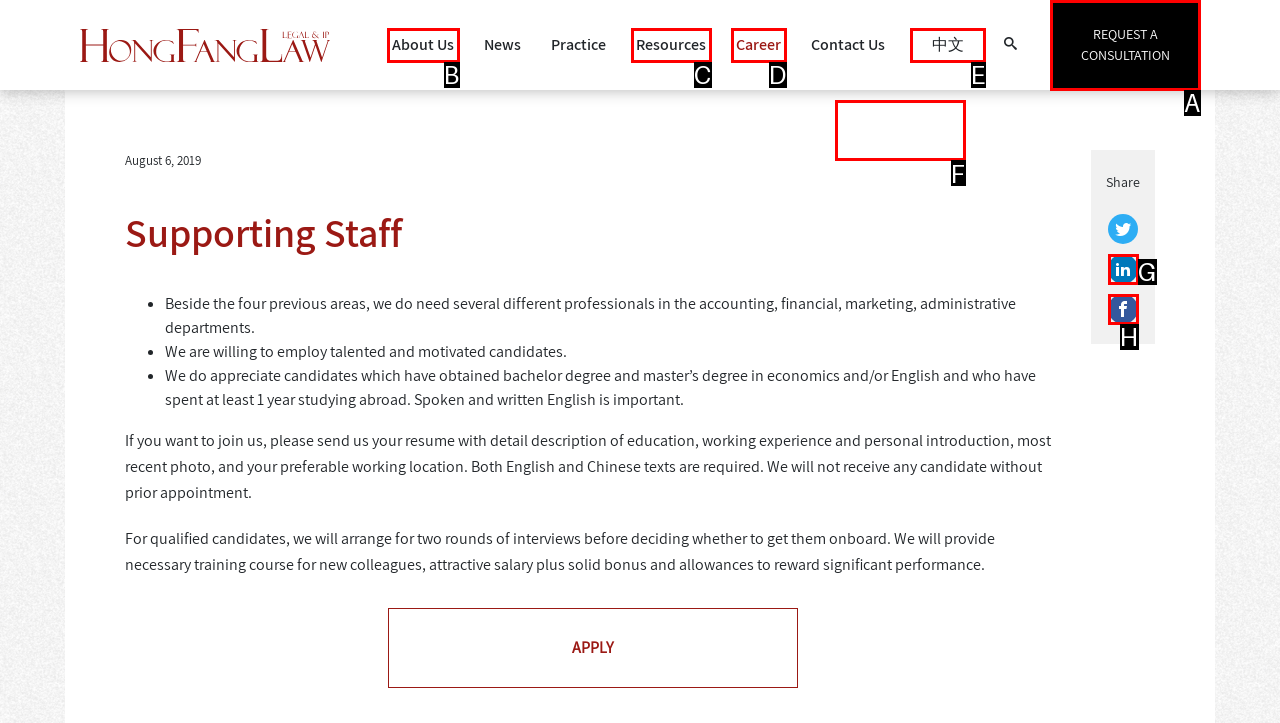Identify which option matches the following description: Cambridge University Science Magazine
Answer by giving the letter of the correct option directly.

None